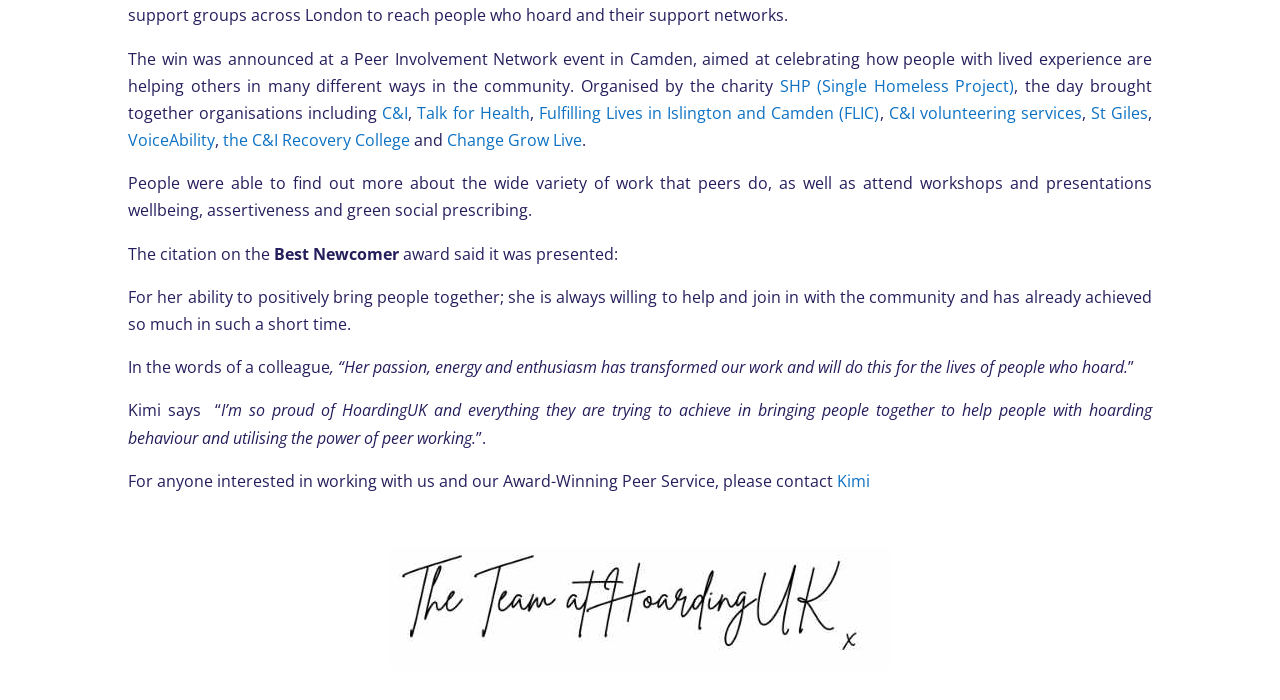Using the element description provided, determine the bounding box coordinates in the format (top-left x, top-left y, bottom-right x, bottom-right y). Ensure that all values are floating point numbers between 0 and 1. Element description: Change Grow Live

[0.349, 0.184, 0.455, 0.216]